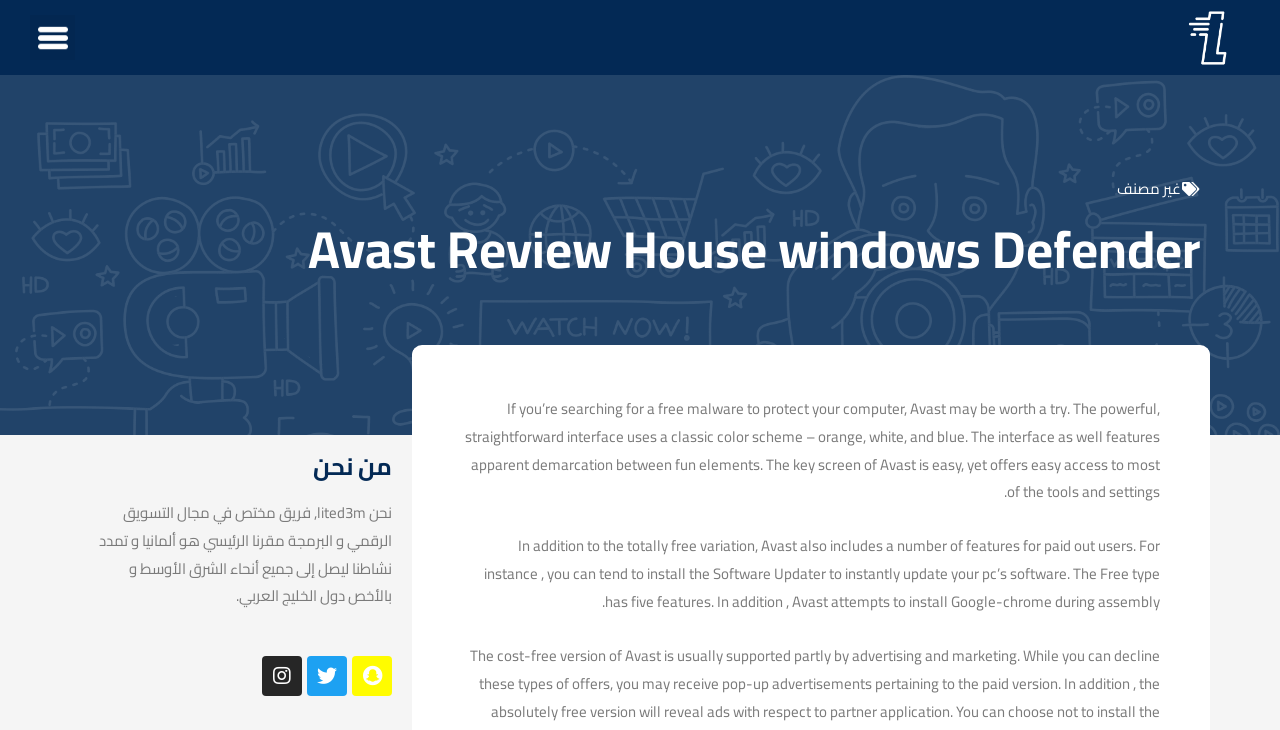What is the main purpose of Avast?
Using the visual information from the image, give a one-word or short-phrase answer.

Protect computer from malware